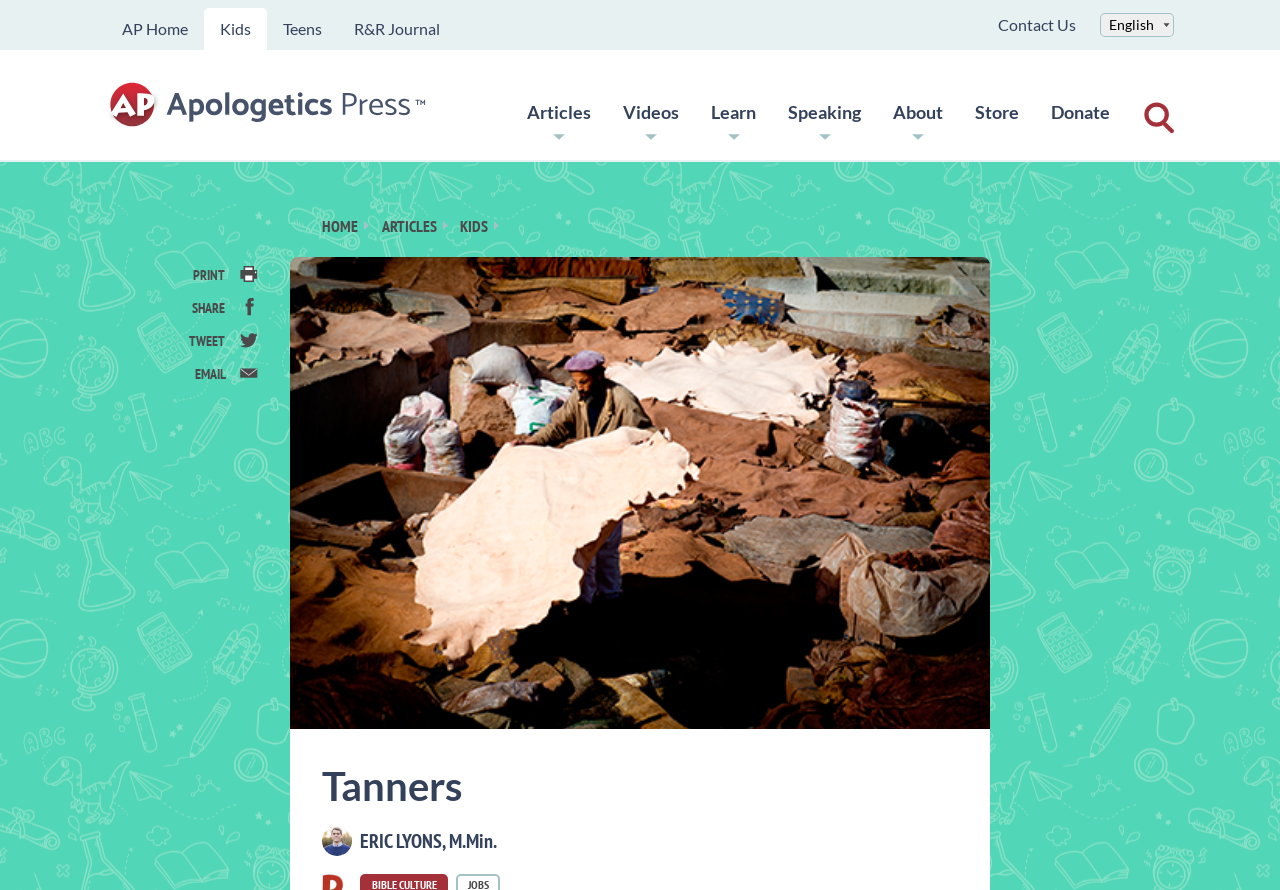Predict the bounding box for the UI component with the following description: "Donate".

[0.809, 0.089, 0.88, 0.179]